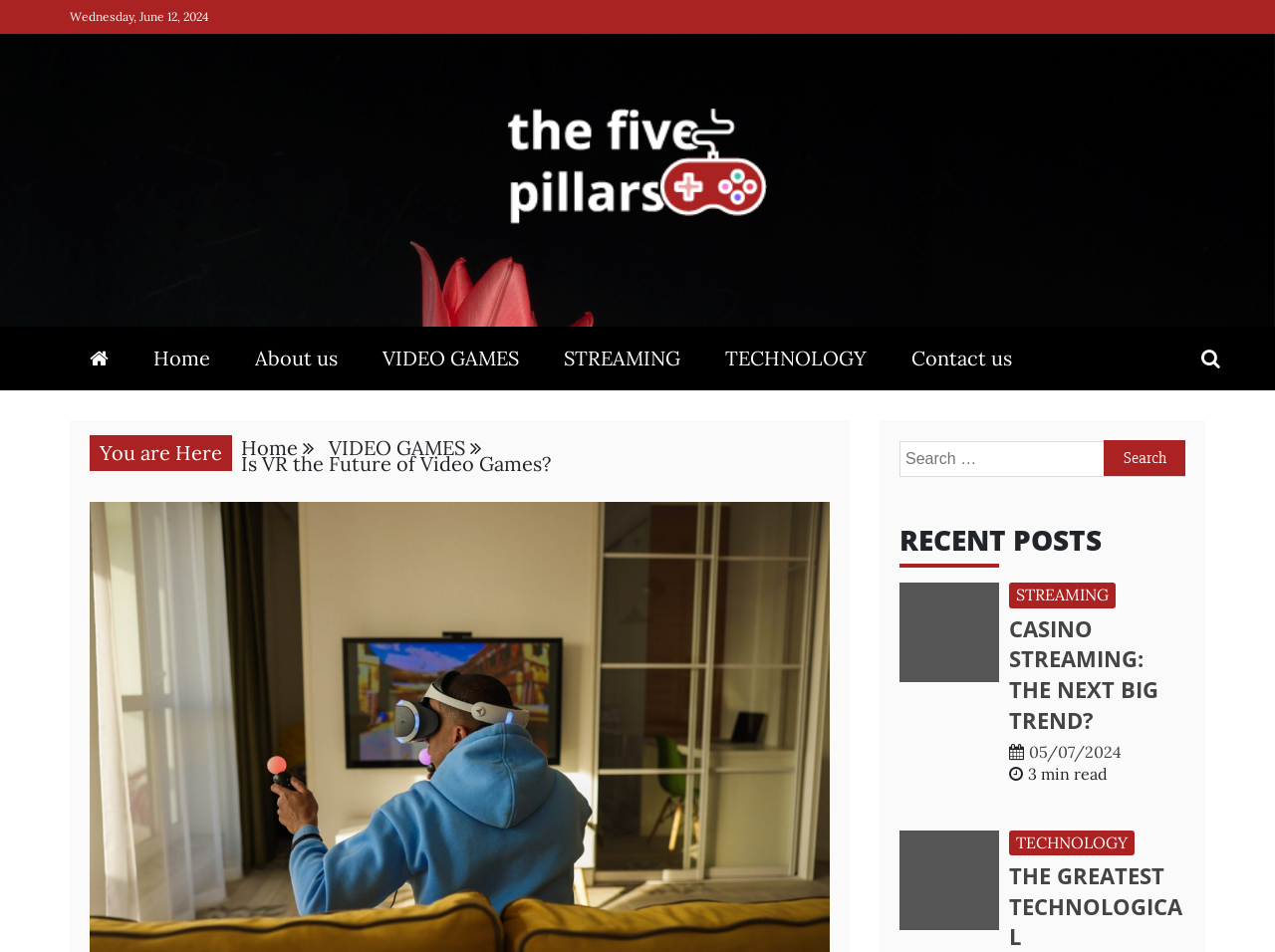Locate the bounding box of the UI element based on this description: "VIDEO GAMES". Provide four float numbers between 0 and 1 as [left, top, right, bottom].

[0.258, 0.457, 0.365, 0.483]